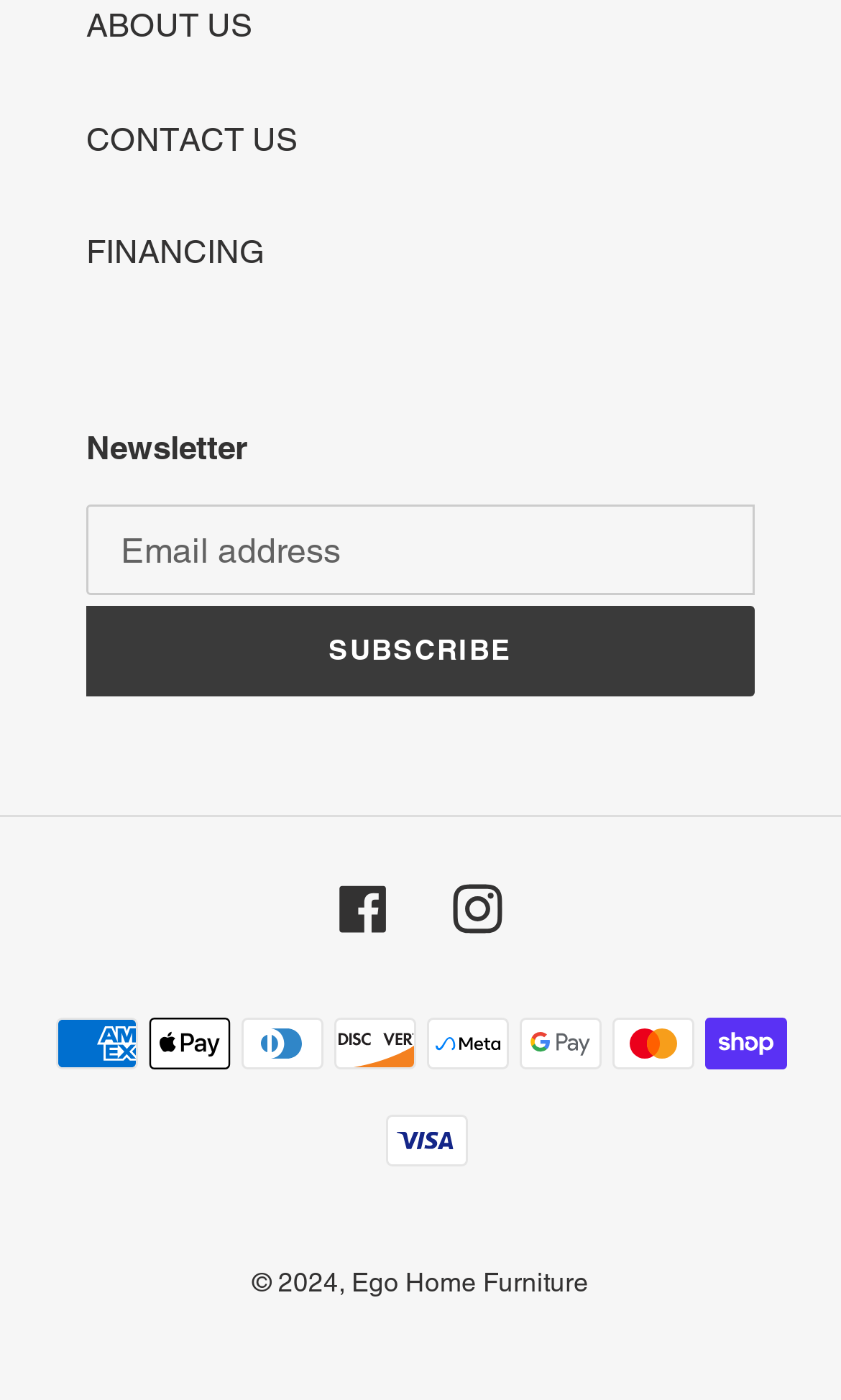What is the purpose of the 'SUBSCRIBE' button?
Respond with a short answer, either a single word or a phrase, based on the image.

Subscribe to newsletter